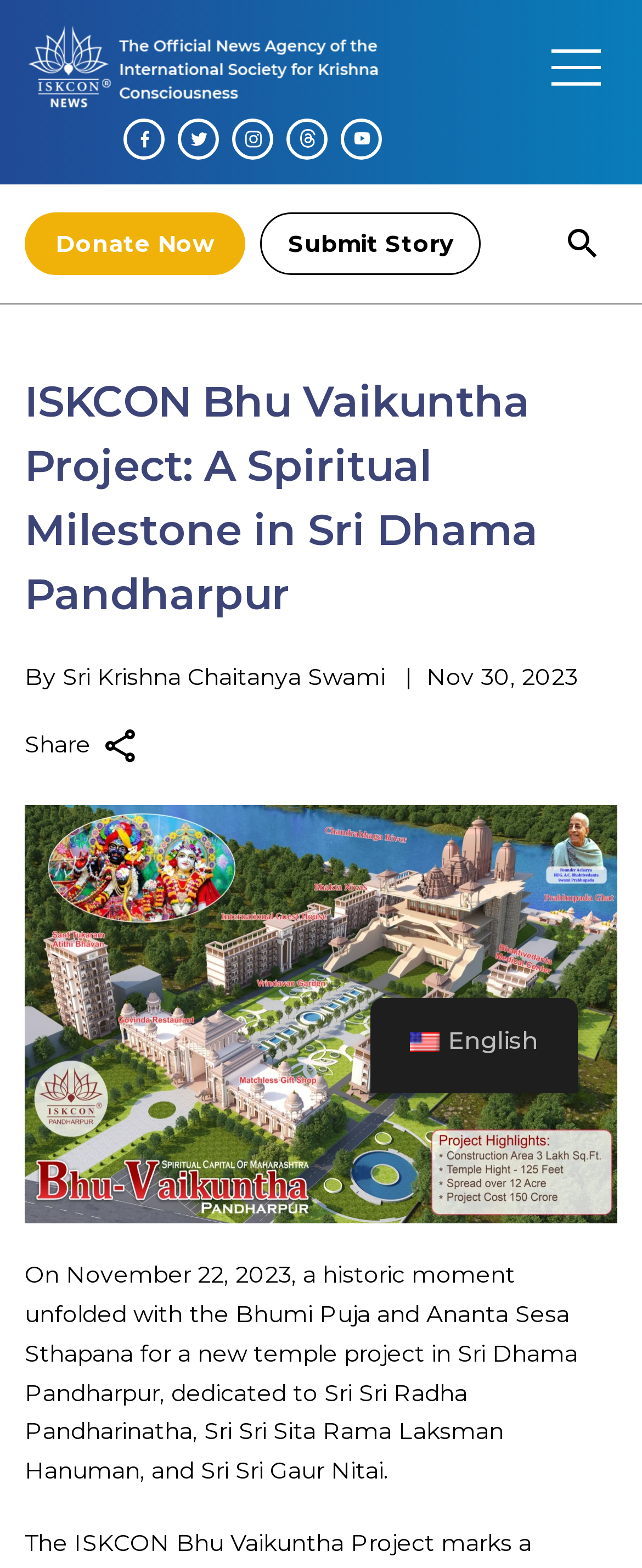Please determine the bounding box coordinates of the clickable area required to carry out the following instruction: "Share the article". The coordinates must be four float numbers between 0 and 1, represented as [left, top, right, bottom].

[0.038, 0.465, 0.141, 0.484]